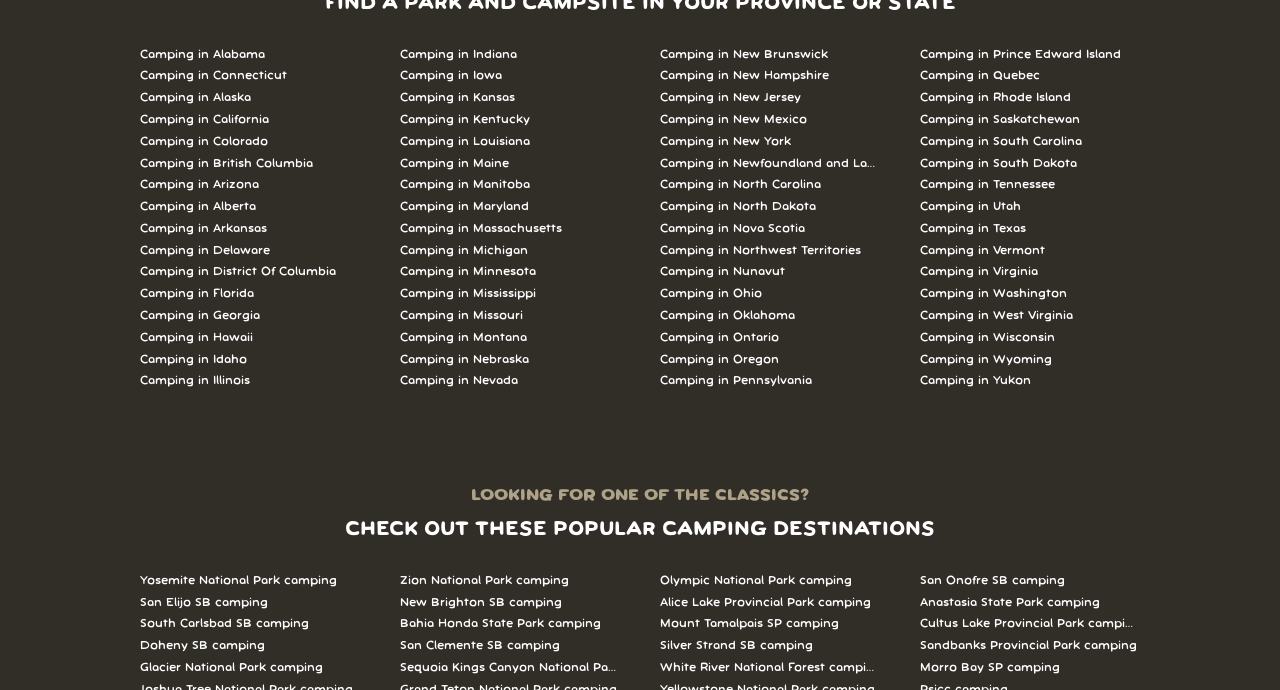Is this webpage focused on camping in a specific region?
Please respond to the question with as much detail as possible.

The webpage lists camping locations in various regions, including the United States and Canada. The locations are not limited to a specific region, and the webpage appears to be a general resource for camping information.